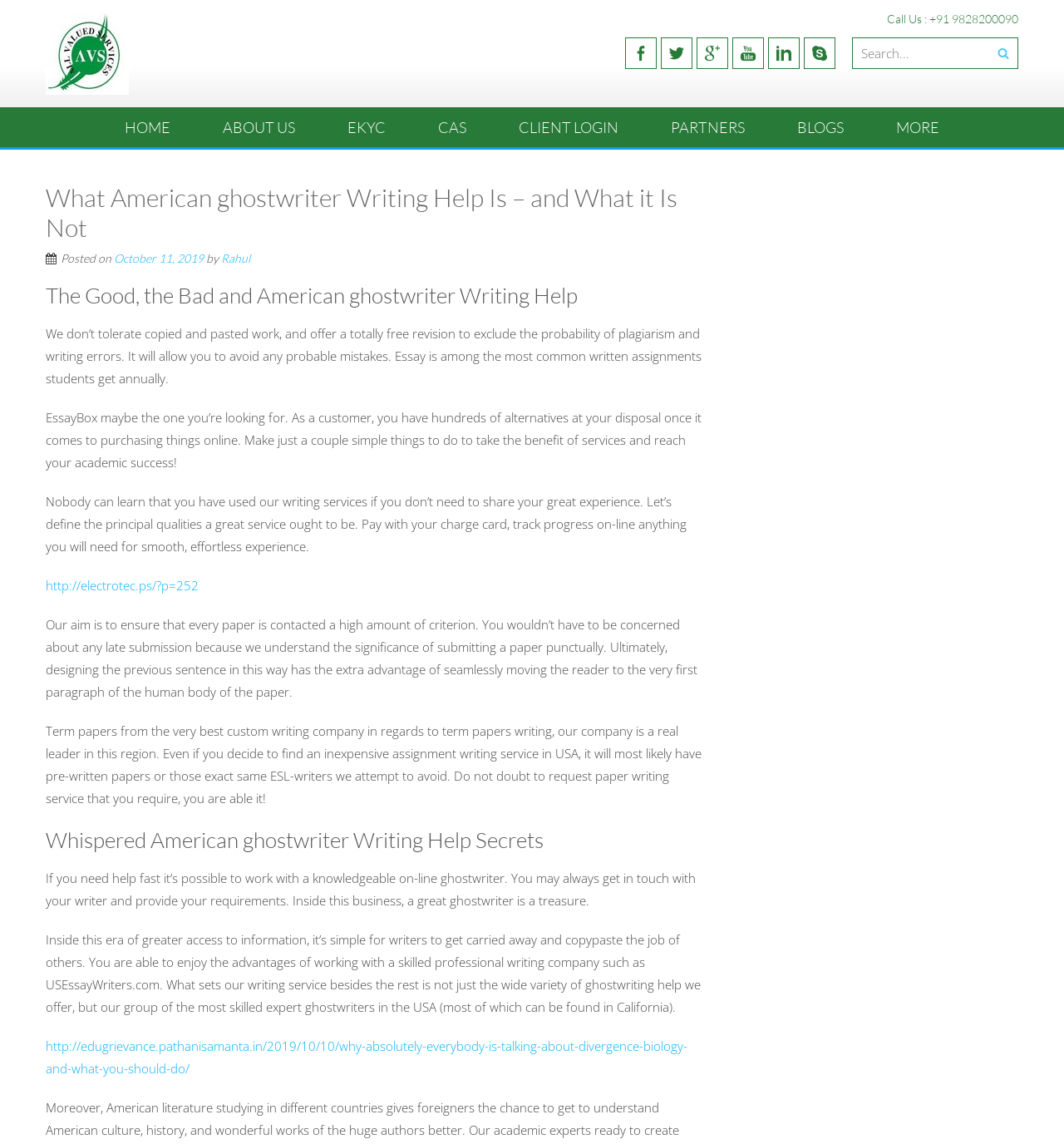Please specify the bounding box coordinates in the format (top-left x, top-left y, bottom-right x, bottom-right y), with values ranging from 0 to 1. Identify the bounding box for the UI component described as follows: About Us

[0.195, 0.094, 0.291, 0.129]